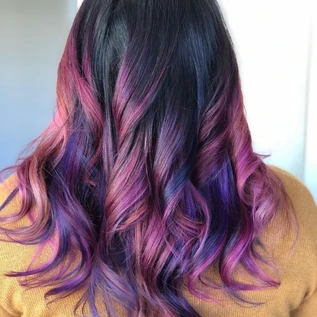Interpret the image and provide an in-depth description.

This image features the back view of a person with beautifully styled hair, showcasing a stunning blend of colors that transitions from dark roots through vibrant shades of pink and purple. The hair is styled in soft, flowing waves, adding a playful texture. The background appears light, which enhances the vividness of the hair colors. The individual is wearing a cozy, mustard-yellow sweater, contributing warmth to the overall aesthetic. The combination of the hair and sweater creates a striking visual contrast that is both fashionable and eye-catching, perfect for expressing creativity and personal style.